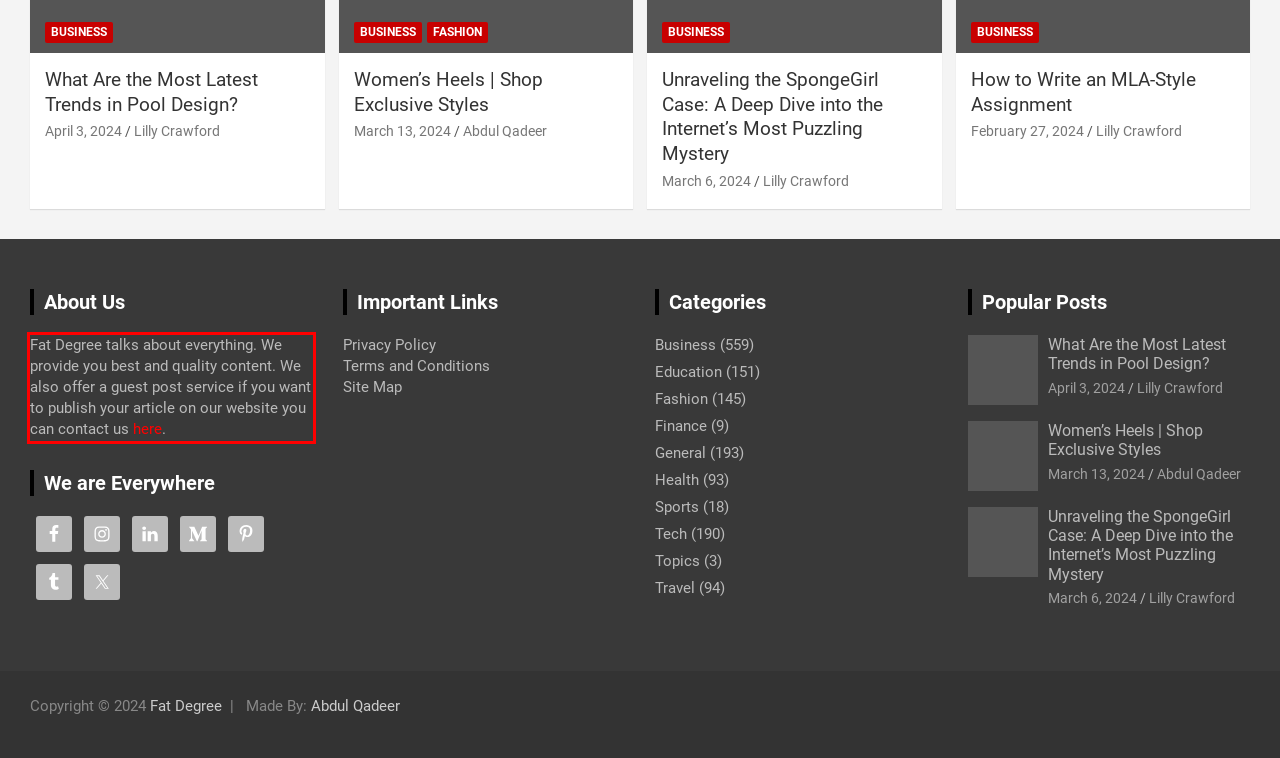You are given a screenshot showing a webpage with a red bounding box. Perform OCR to capture the text within the red bounding box.

Fat Degree talks about everything. We provide you best and quality content. We also offer a guest post service if you want to publish your article on our website you can contact us here.